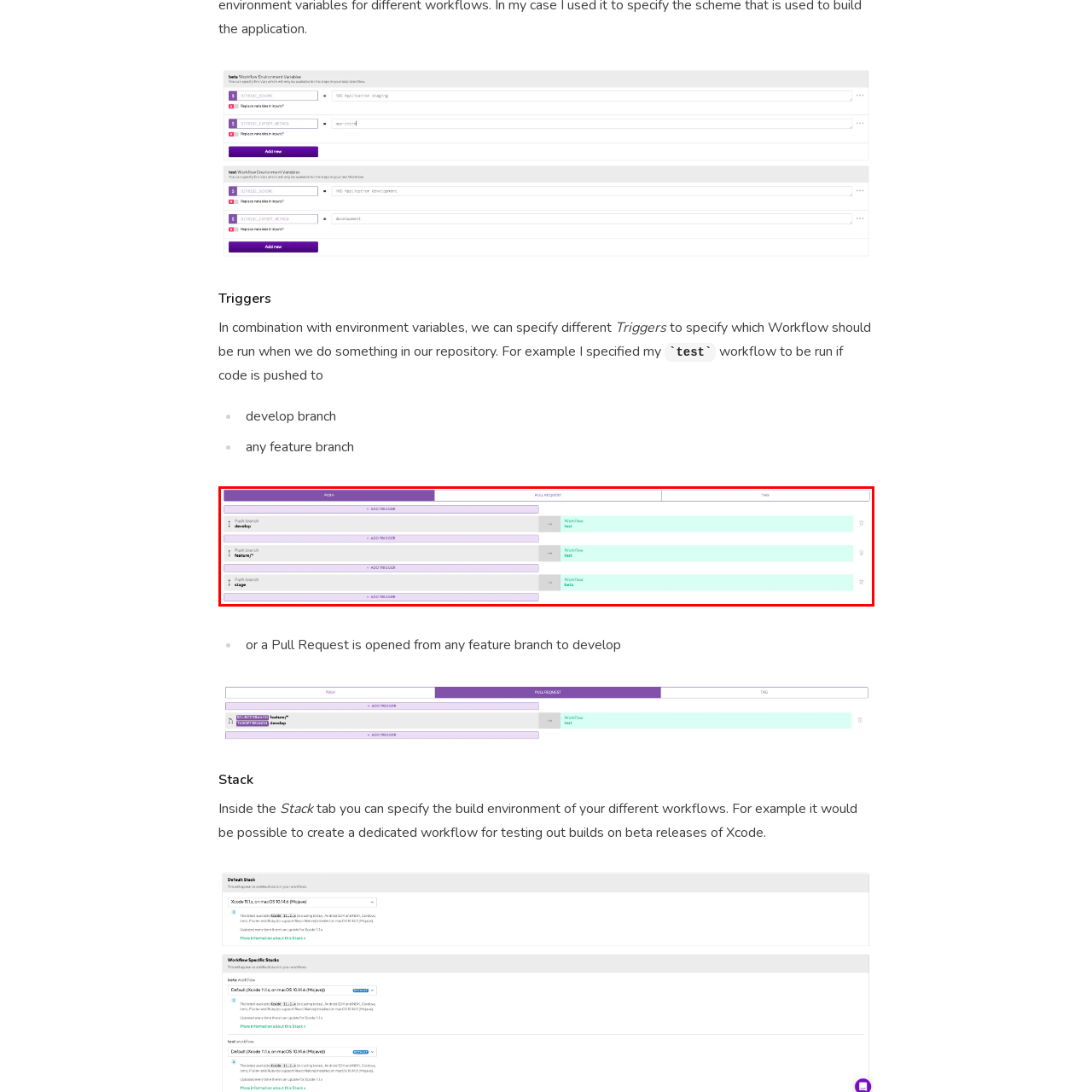What are the two main sections in the interface?
Please review the image inside the red bounding box and answer using a single word or phrase.

Push and Pull Request